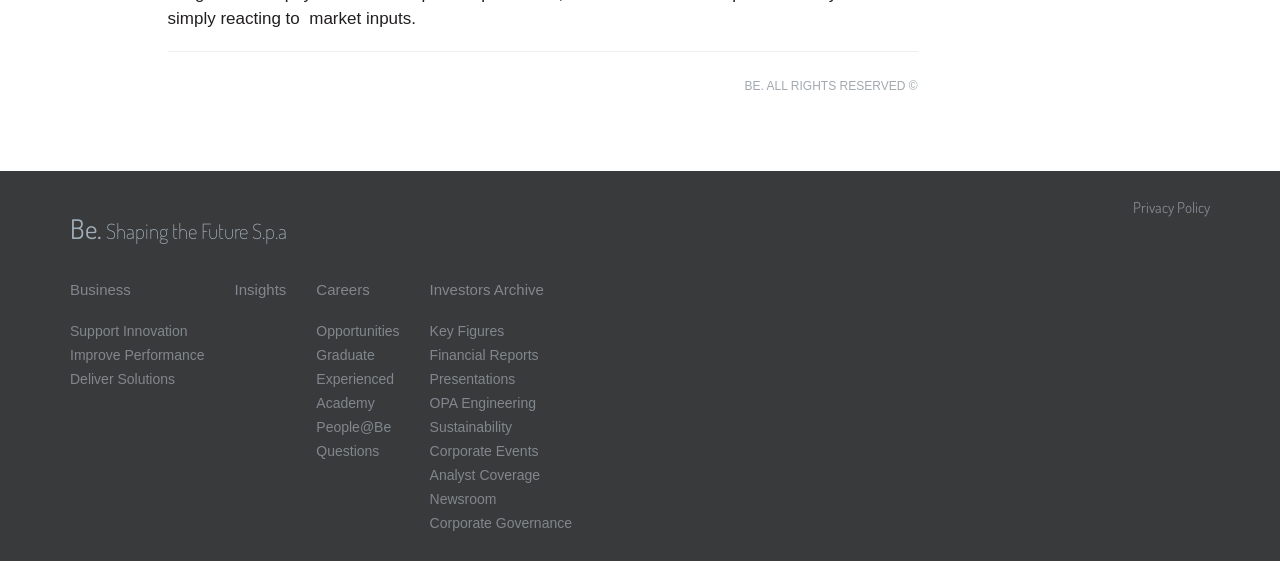Indicate the bounding box coordinates of the element that needs to be clicked to satisfy the following instruction: "Navigate to Main page". The coordinates should be four float numbers between 0 and 1, i.e., [left, top, right, bottom].

None